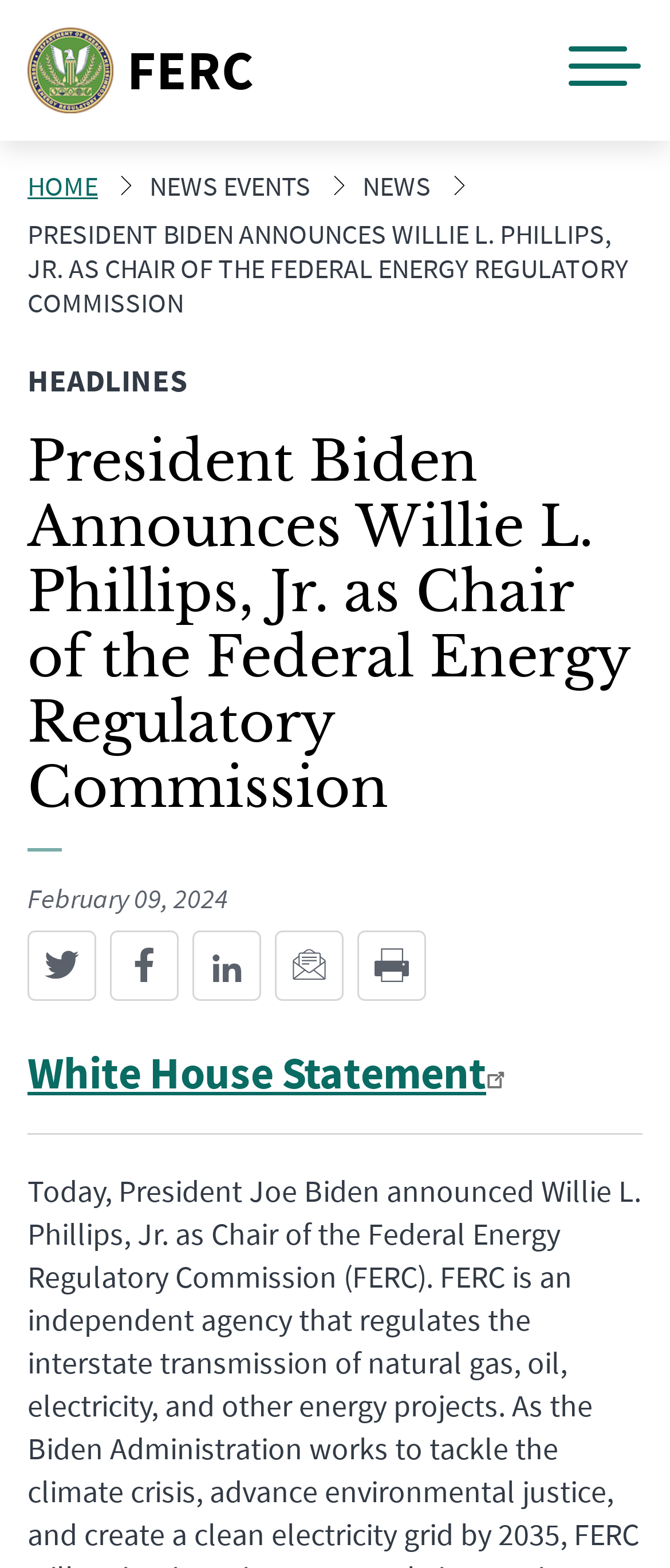Generate the title text from the webpage.

President Biden Announces Willie L. Phillips, Jr. as Chair of the Federal Energy Regulatory Commission